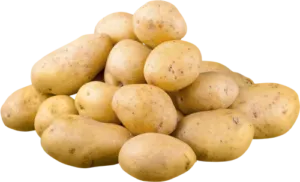Generate a detailed caption that describes the image.

The image displays a pile of fresh, unpeeled potatoes, showcasing their slightly earthy, yellowish-brown skin. These tubers are part of the Solanaceae family and are referred to scientifically as Solanum tuberosum. As a staple food in many diets around the world, potatoes are valued for their versatility in cooking and nutritional content. The image complements textual information about potatoes, including their native origins in Chile, Bolivia, and Peru, and highlights their cultivation and historical significance. Also noted are various cautions associated with their use, such as the toxicity of certain plant parts and potential sensitivities related to the Nightshade family.